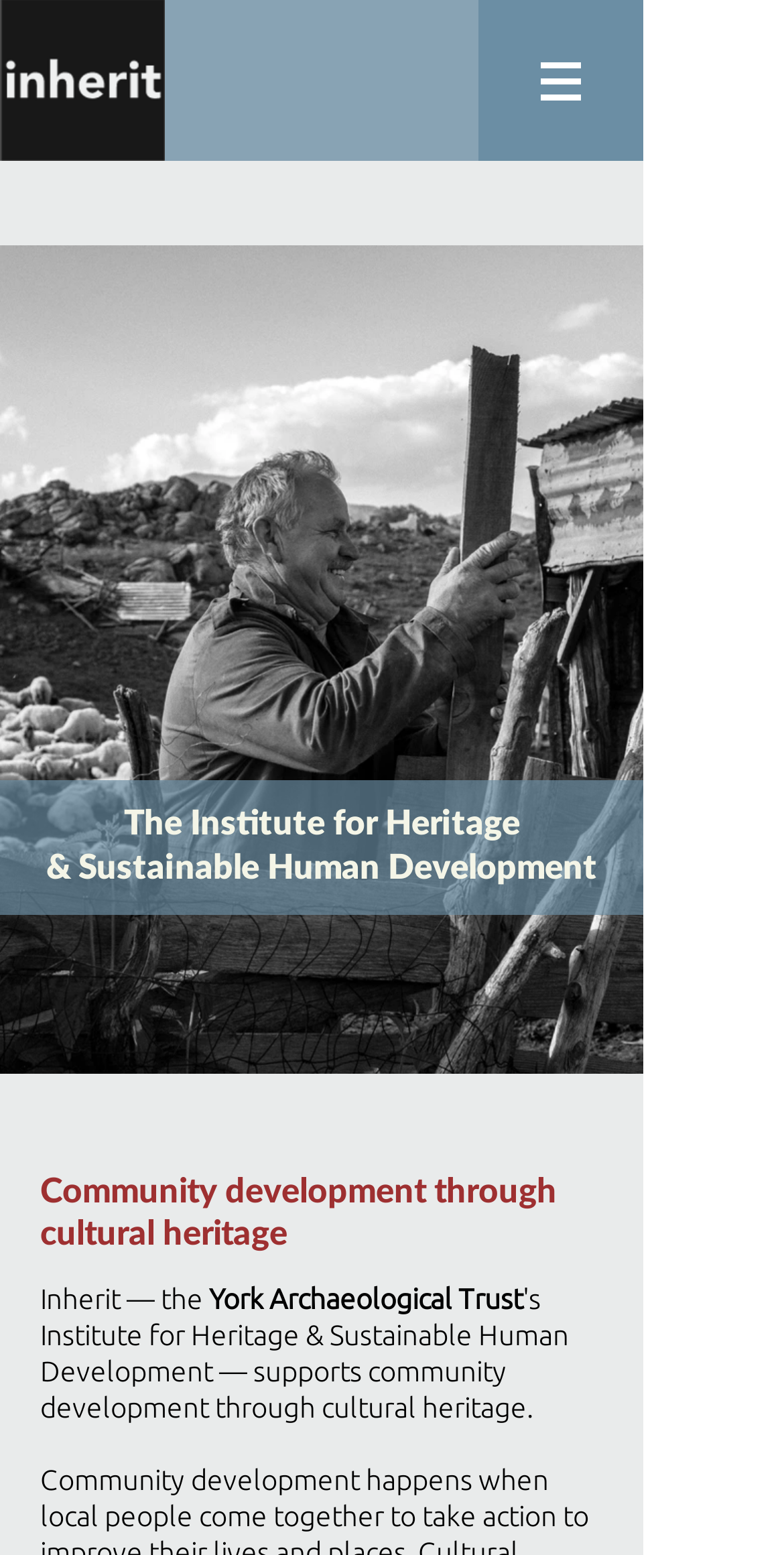What is the theme of the community development? Analyze the screenshot and reply with just one word or a short phrase.

cultural heritage